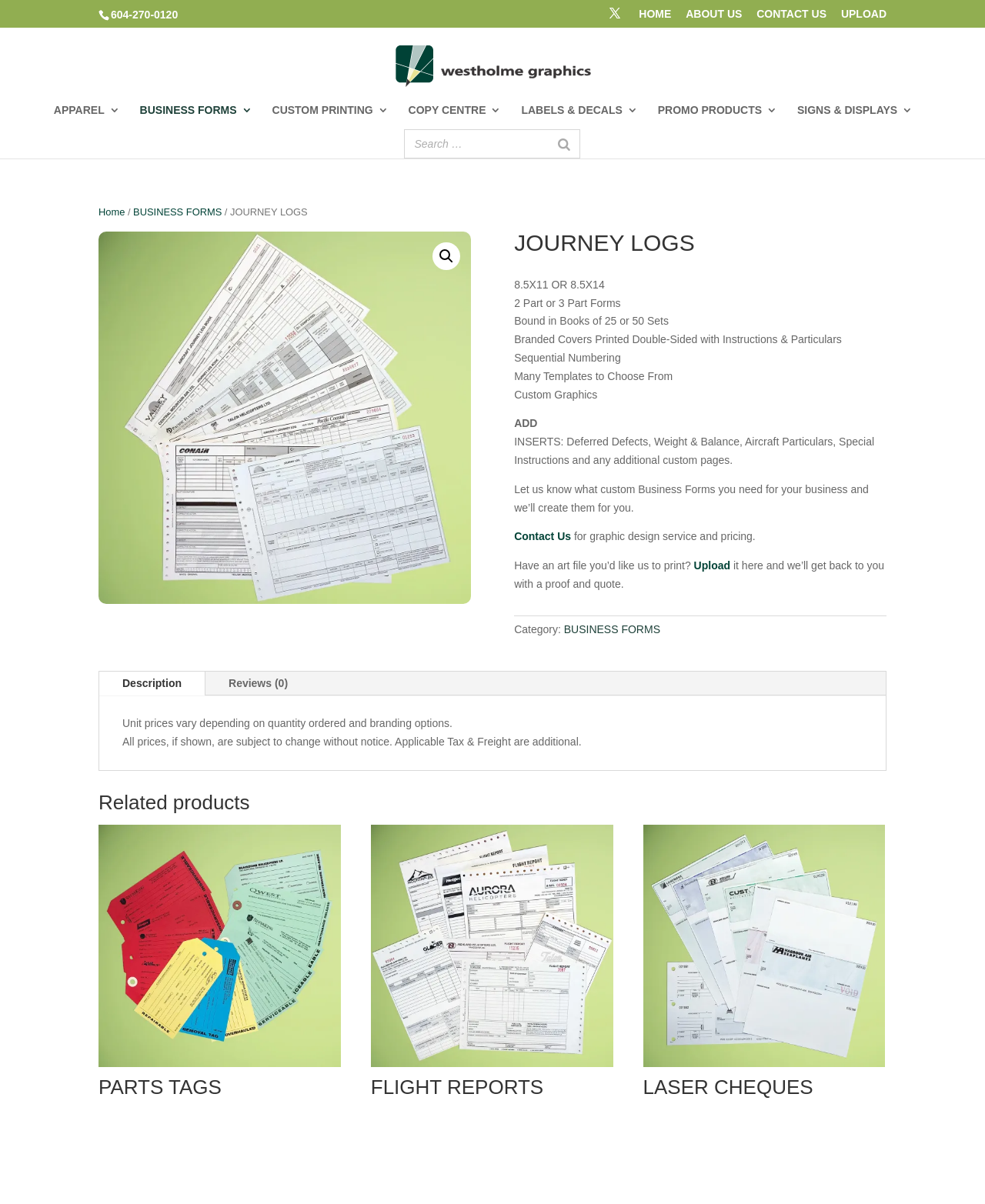Find the bounding box coordinates of the clickable element required to execute the following instruction: "Click on Upload". Provide the coordinates as four float numbers between 0 and 1, i.e., [left, top, right, bottom].

[0.854, 0.007, 0.9, 0.022]